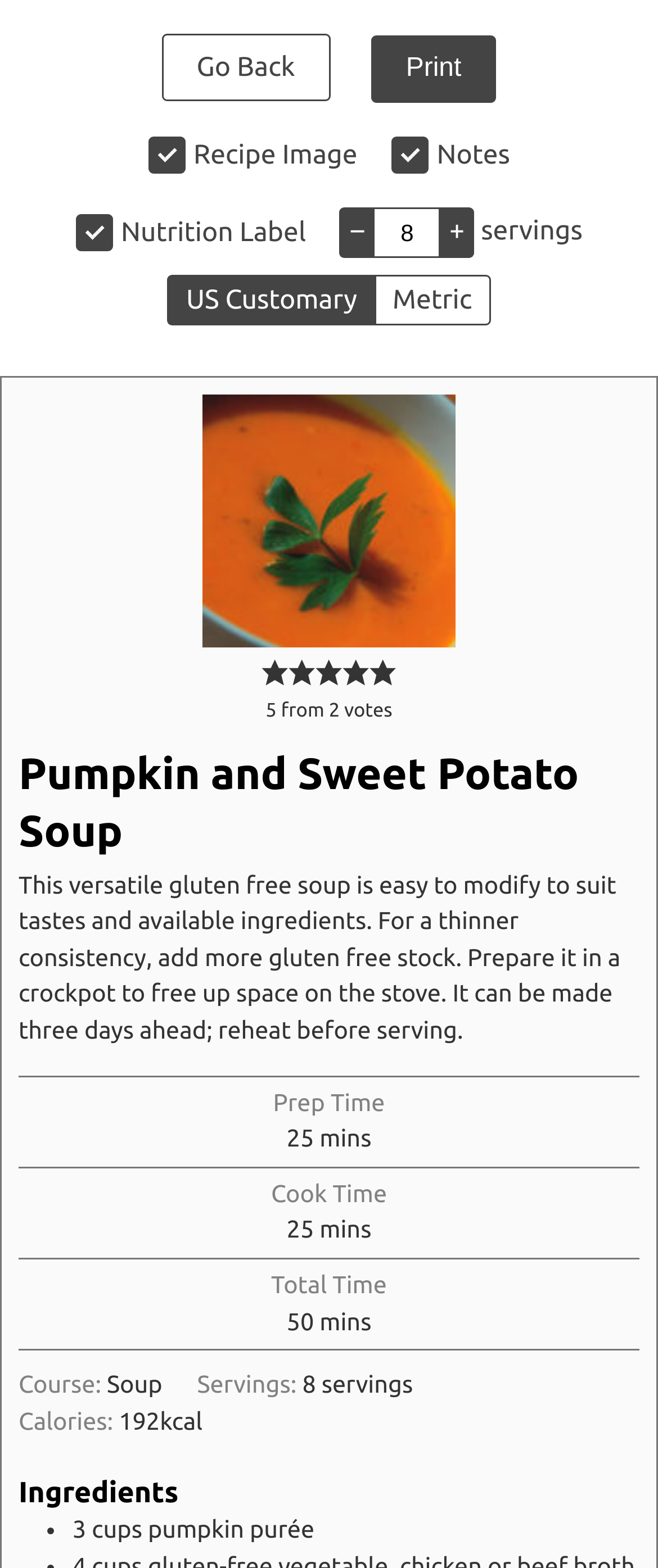Explain the webpage's design and content in an elaborate manner.

This webpage is about a recipe for Pumpkin and Sweet Potato Soup that is gluten-free. At the top, there are two buttons, "Go Back" and "Print", and three checkboxes for selecting "Recipe Image", "Notes", and "Nutrition Label". Below these, there is a textbox and a few static text elements, including a "+" symbol and the word "servings".

On the left side of the page, there is a large image of the pumpkin sweet potato soup. Below the image, there are five buttons for rating the recipe from 1 to 5 stars, each with a corresponding image. Next to the rating buttons, there is a static text element displaying the number of votes.

The main content of the page starts with a heading that reads "Pumpkin and Sweet Potato Soup". Below the heading, there is a paragraph of text that describes the recipe and provides some tips for preparation. The text is followed by several static text elements that display information about the recipe, including prep time, cook time, total time, course, servings, and calories.

Further down the page, there is a heading that reads "Ingredients", followed by a list of ingredients marked with bullet points. The list includes the quantity and name of each ingredient, such as "cups" and "pumpkin purée".